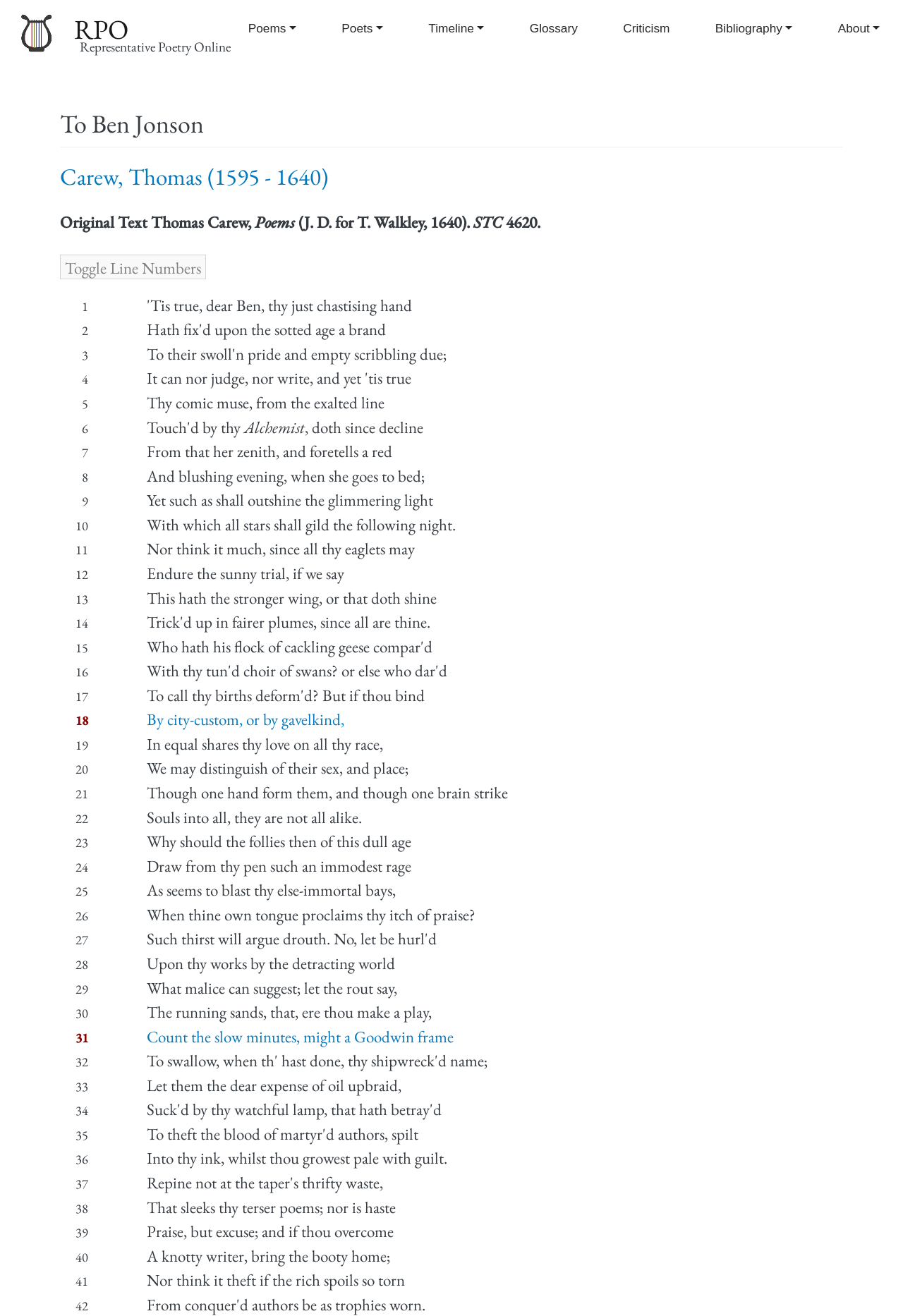What is the title of the poem?
By examining the image, provide a one-word or phrase answer.

To Ben Jonson